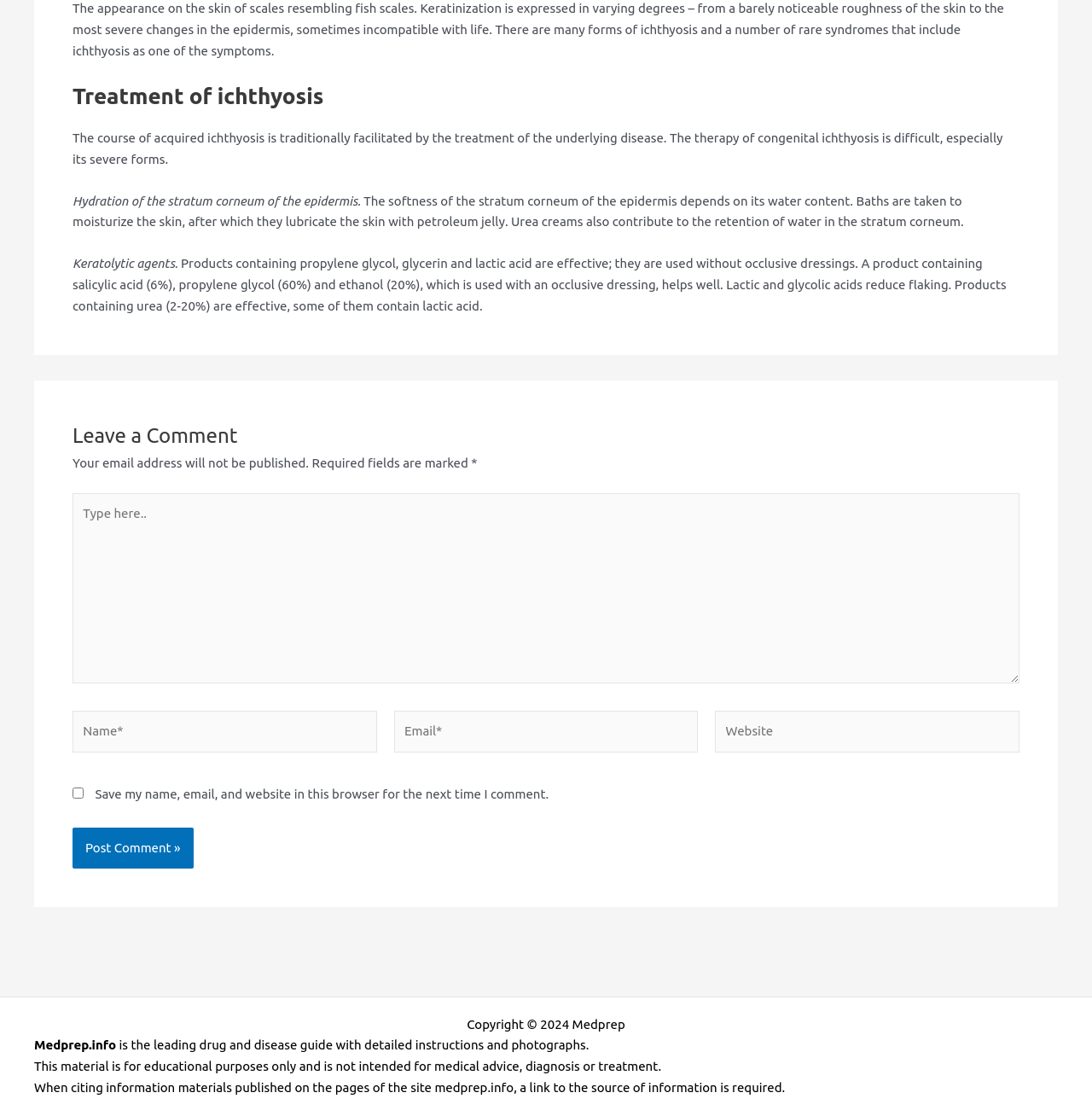What is required to be filled in when leaving a comment?
Based on the image, provide your answer in one word or phrase.

Name and Email